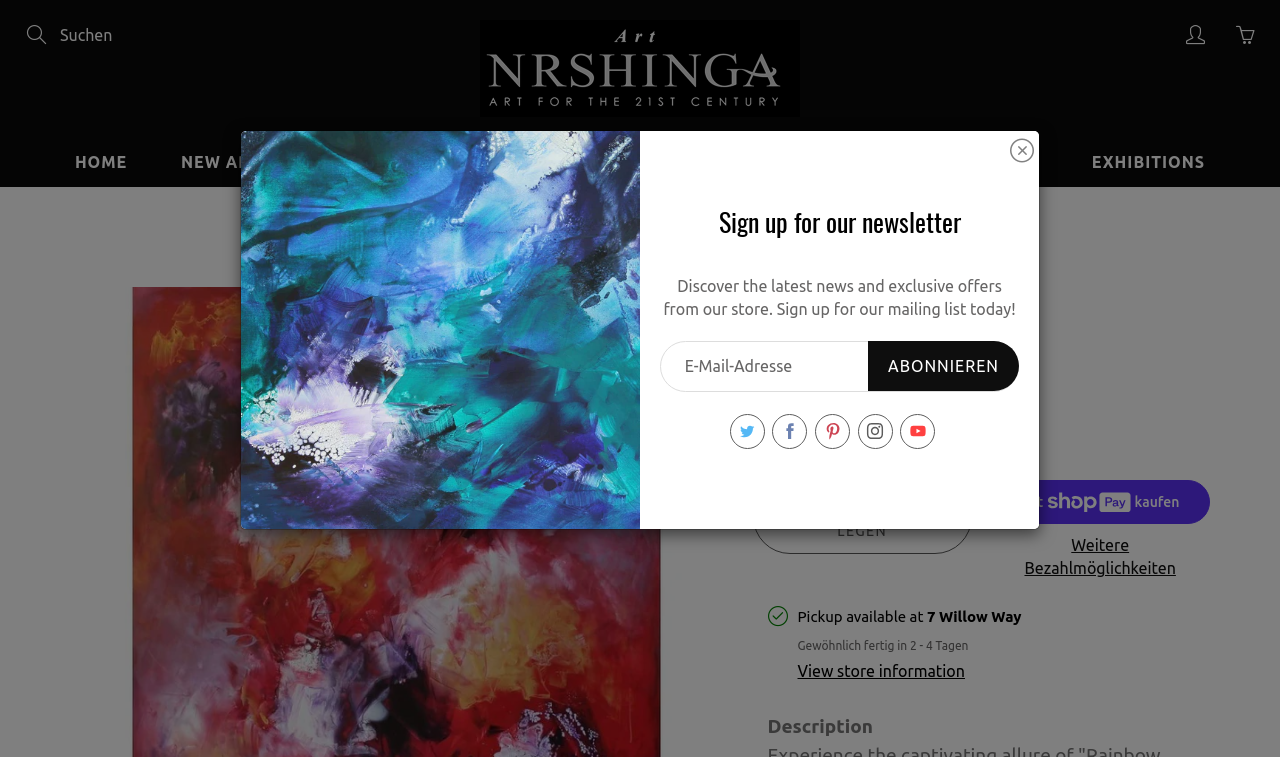How many social media links are there?
Please ensure your answer is as detailed and informative as possible.

I counted the number of social media links, which includes Twitter, Facebook, Pinterest, Instagram, and YouTube, totaling 5 links.